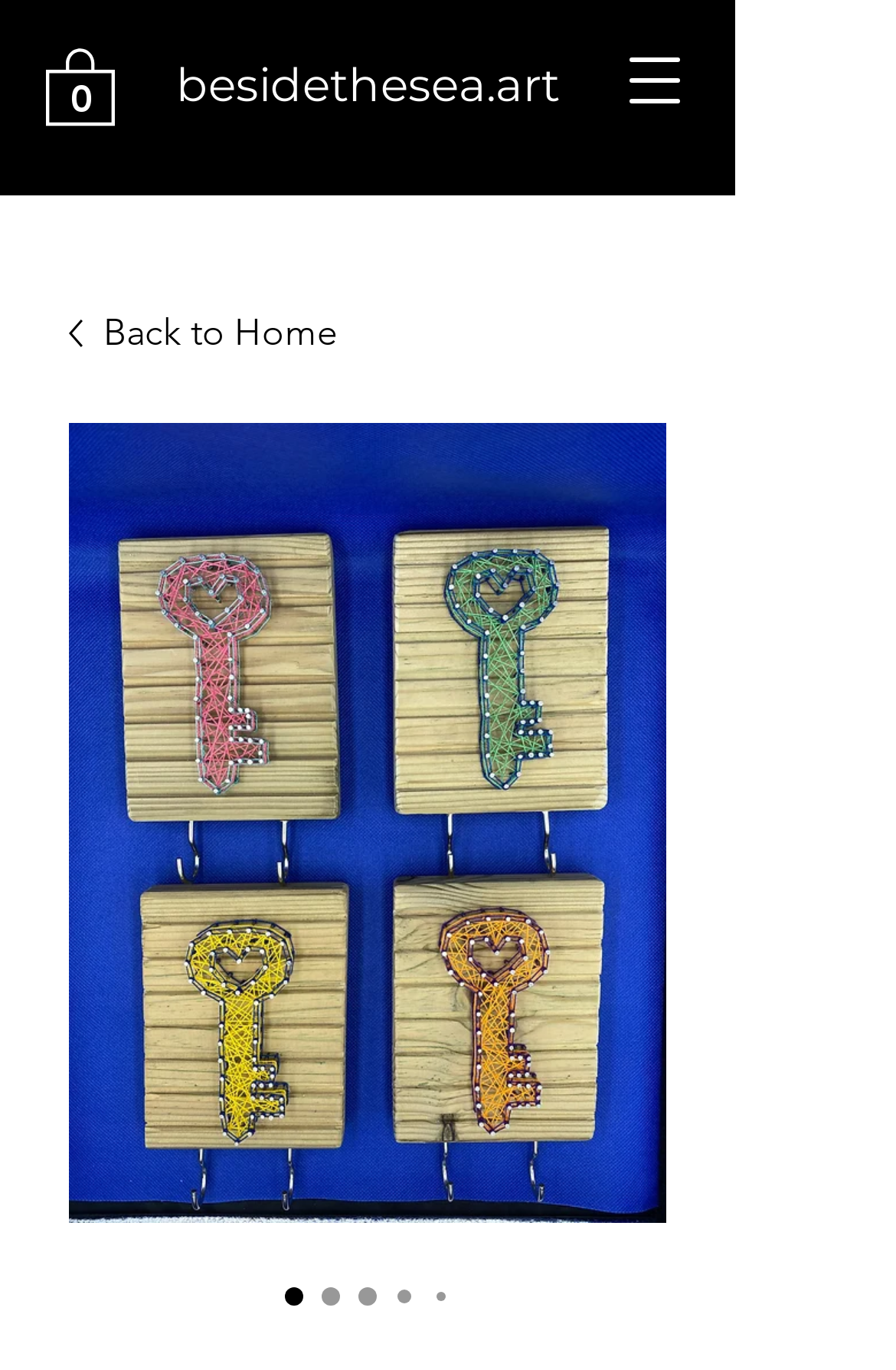Determine the bounding box of the UI component based on this description: "Back to Home". The bounding box coordinates should be four float values between 0 and 1, i.e., [left, top, right, bottom].

[0.077, 0.218, 0.744, 0.268]